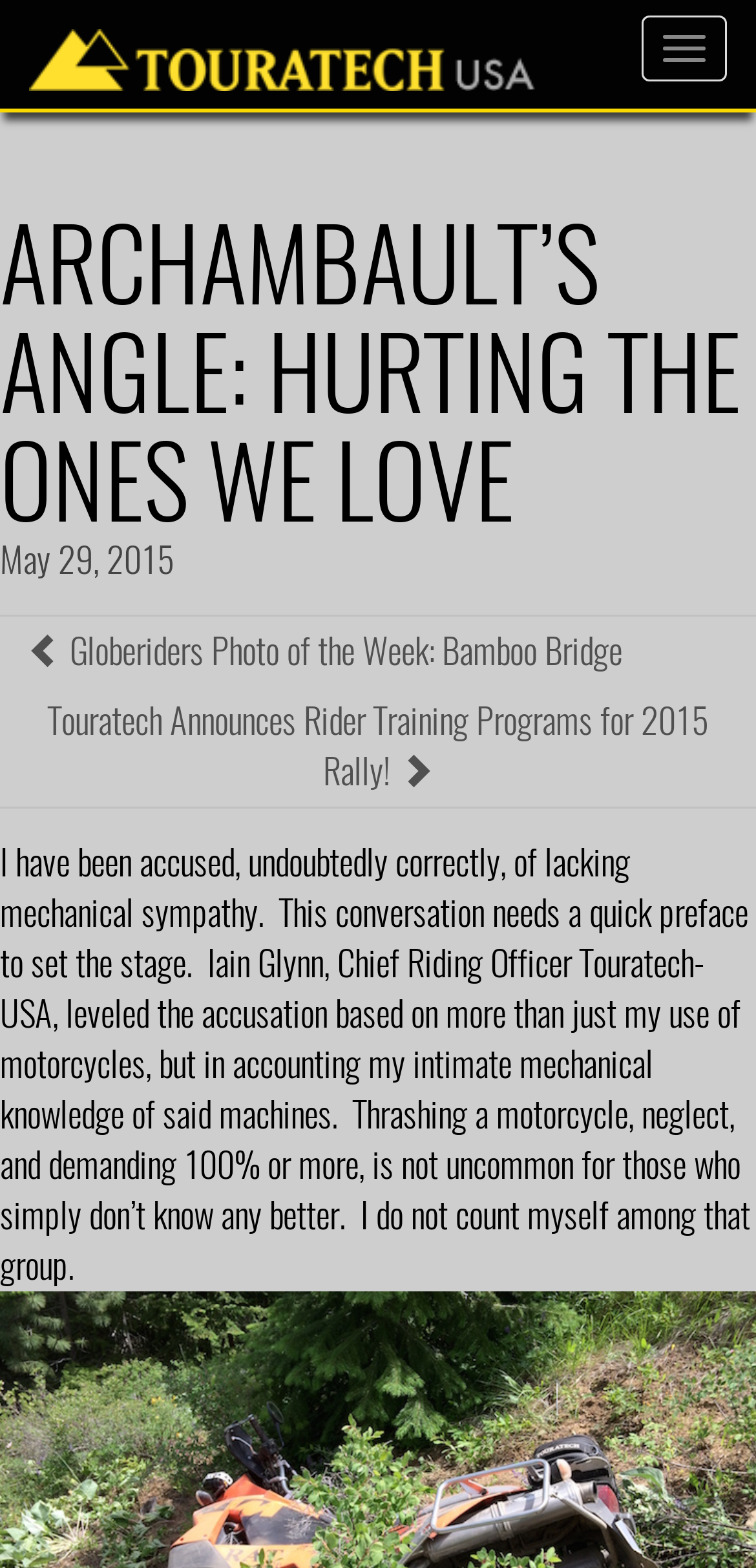Elaborate on the webpage's design and content in a detailed caption.

The webpage appears to be a blog post or article page from Touratech-USA, with a focus on a personal story or anecdote. At the top of the page, there is a navigation button labeled "Toggle navigation" positioned near the top-right corner. Next to it, on the top-left corner, is a link to the Touratech-USA homepage.

Below the navigation button, there is a header section that spans the full width of the page. Within this section, there is a prominent heading that reads "ARCHAMBAULT’S ANGLE: HURTING THE ONES WE LOVE", followed by a date "May 29, 2015" in a smaller font.

Underneath the header section, there are two links to other articles or blog posts, one titled "Globeriders Photo of the Week: Bamboo Bridge" and another titled "Touratech Announces Rider Training Programs for 2015 Rally!". These links are positioned side by side, taking up about 85% of the page width.

The main content of the page is a block of text that occupies most of the page's real estate. The text is a personal narrative that discusses the author's mechanical skills and their relationship with motorcycles. The text is divided into paragraphs, with the first paragraph setting the stage for the story and the subsequent paragraphs delving deeper into the author's experiences.